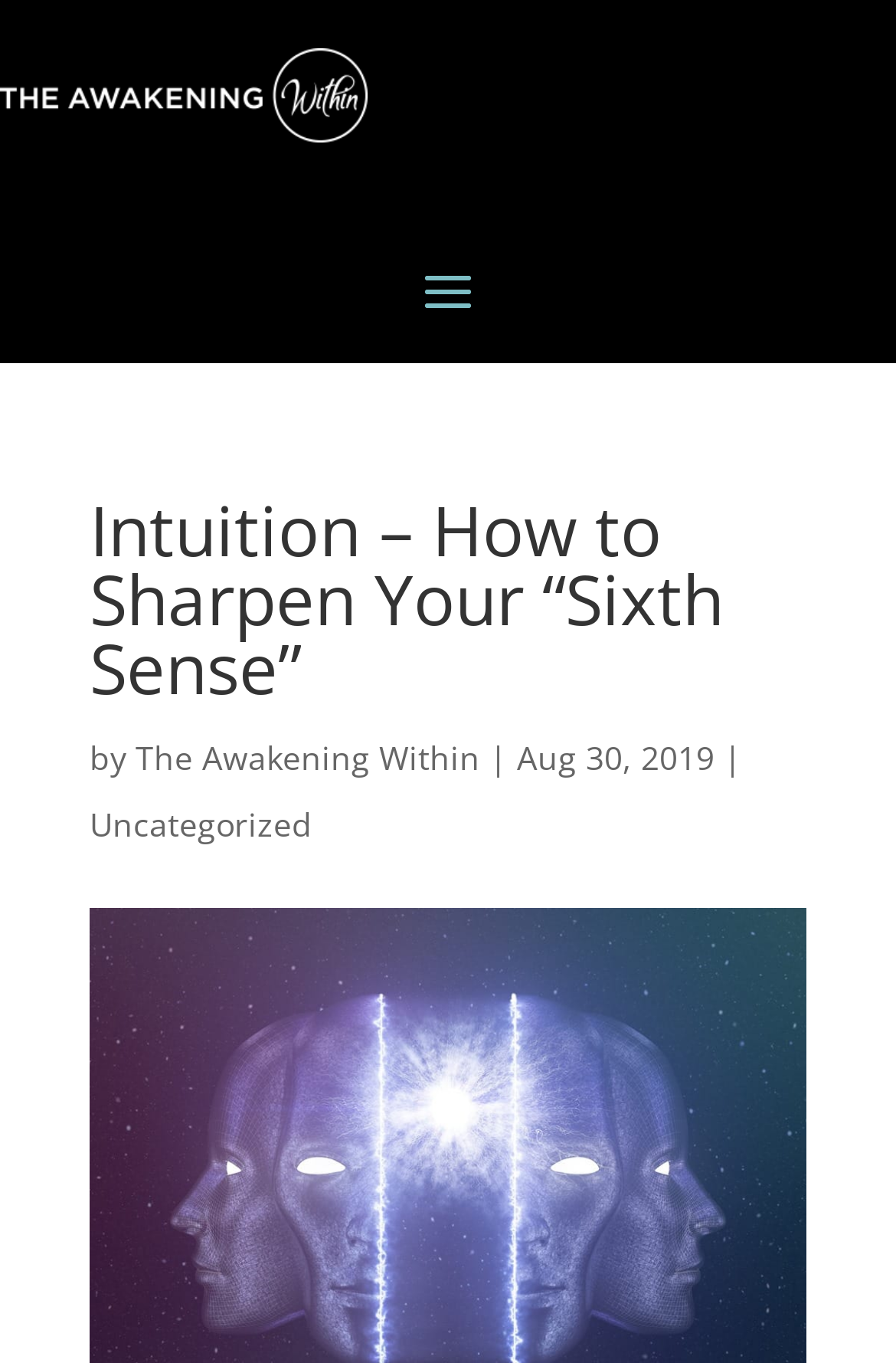When was the article published?
Please use the image to deliver a detailed and complete answer.

I examined the webpage and found the publication date of the article. The date 'Aug 30, 2019' is located below the article title and author's name.